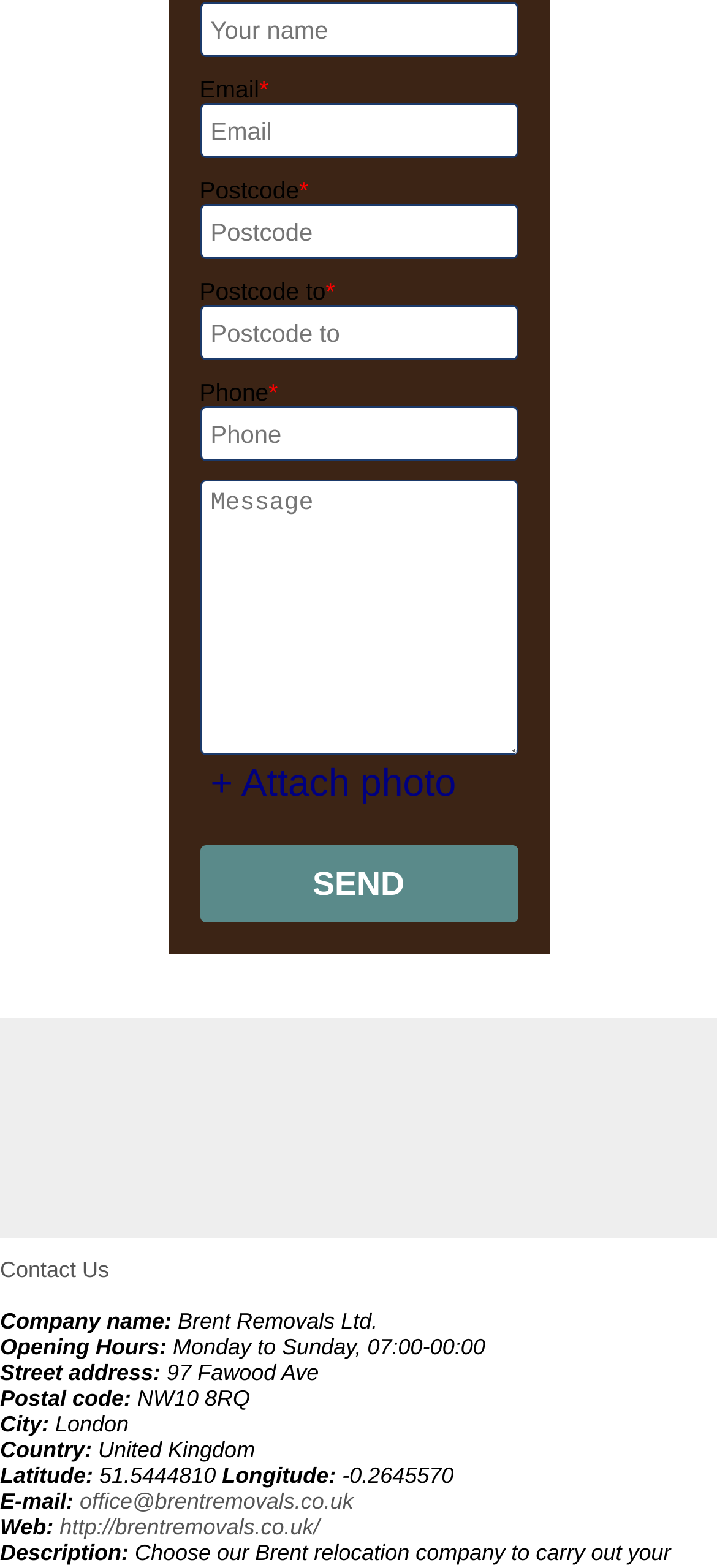What is the company name?
Refer to the screenshot and answer in one word or phrase.

Brent Removals Ltd.